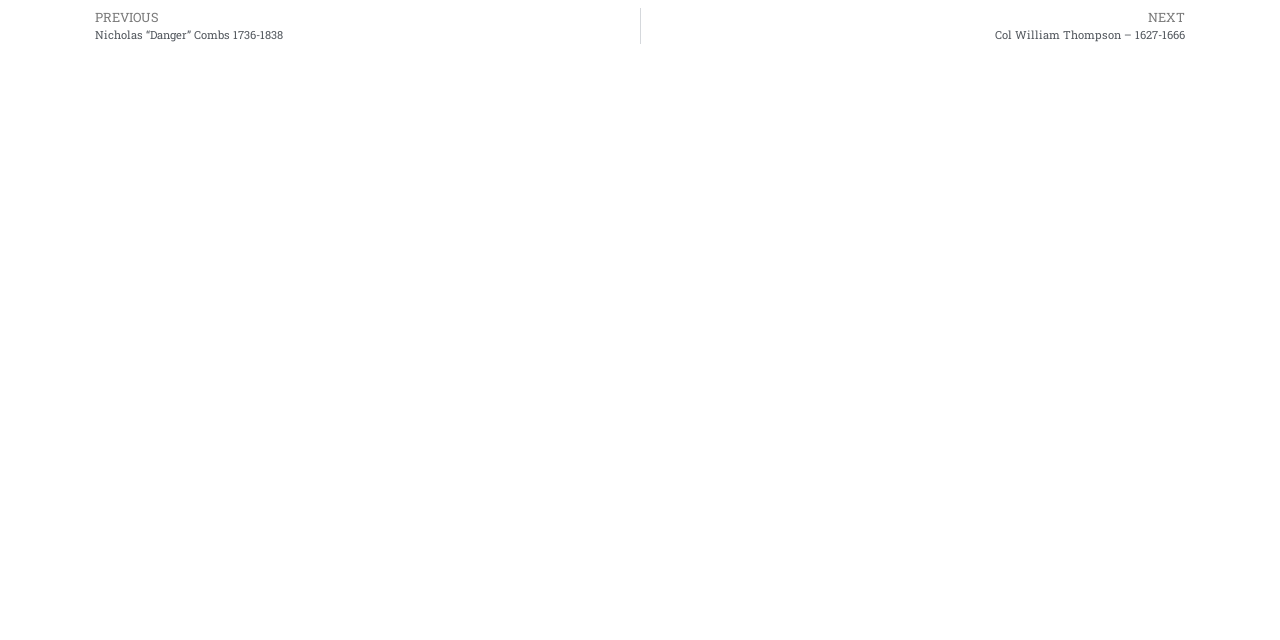Find the bounding box coordinates for the element described here: "NextCol William Thompson – 1627-1666Next".

[0.5, 0.012, 0.938, 0.068]